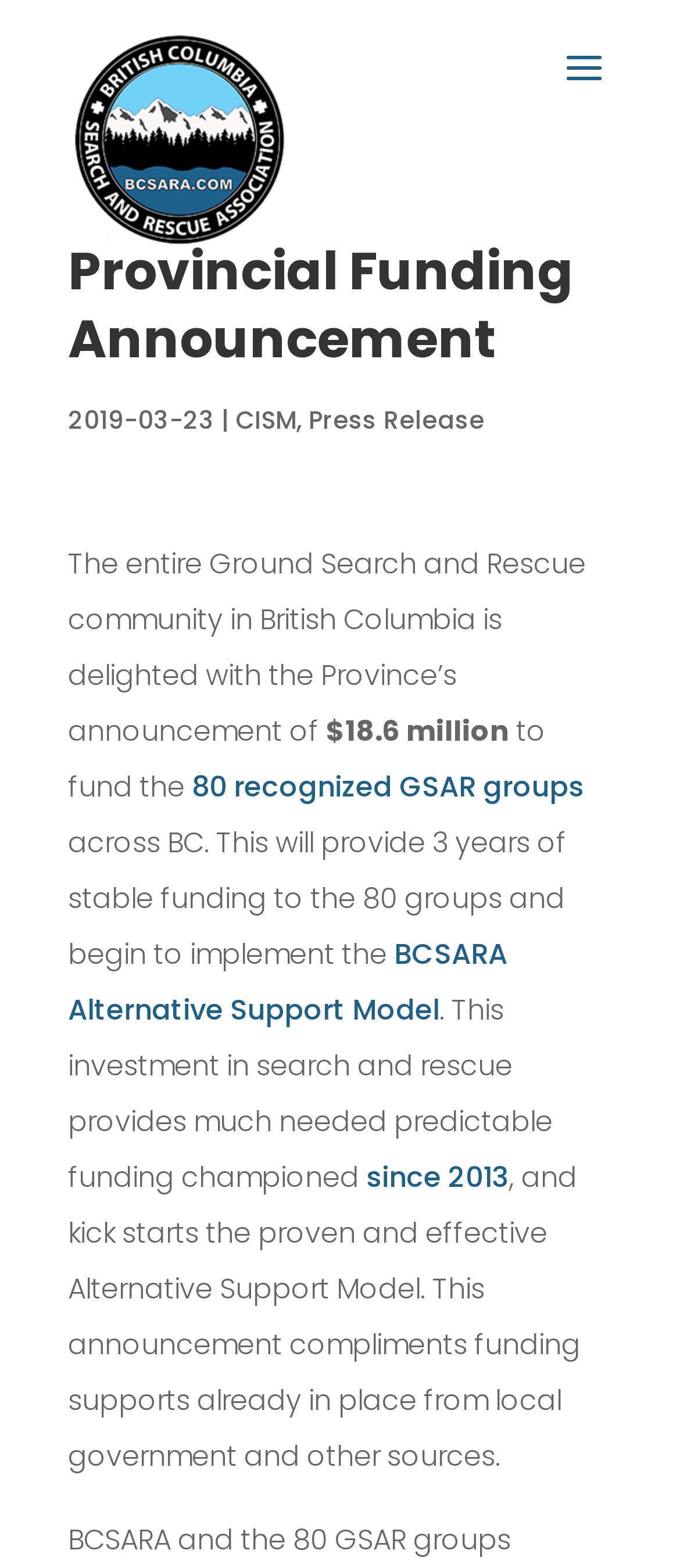Determine the bounding box for the described UI element: "alt="BC Search and Rescue Association"".

[0.111, 0.068, 0.419, 0.087]